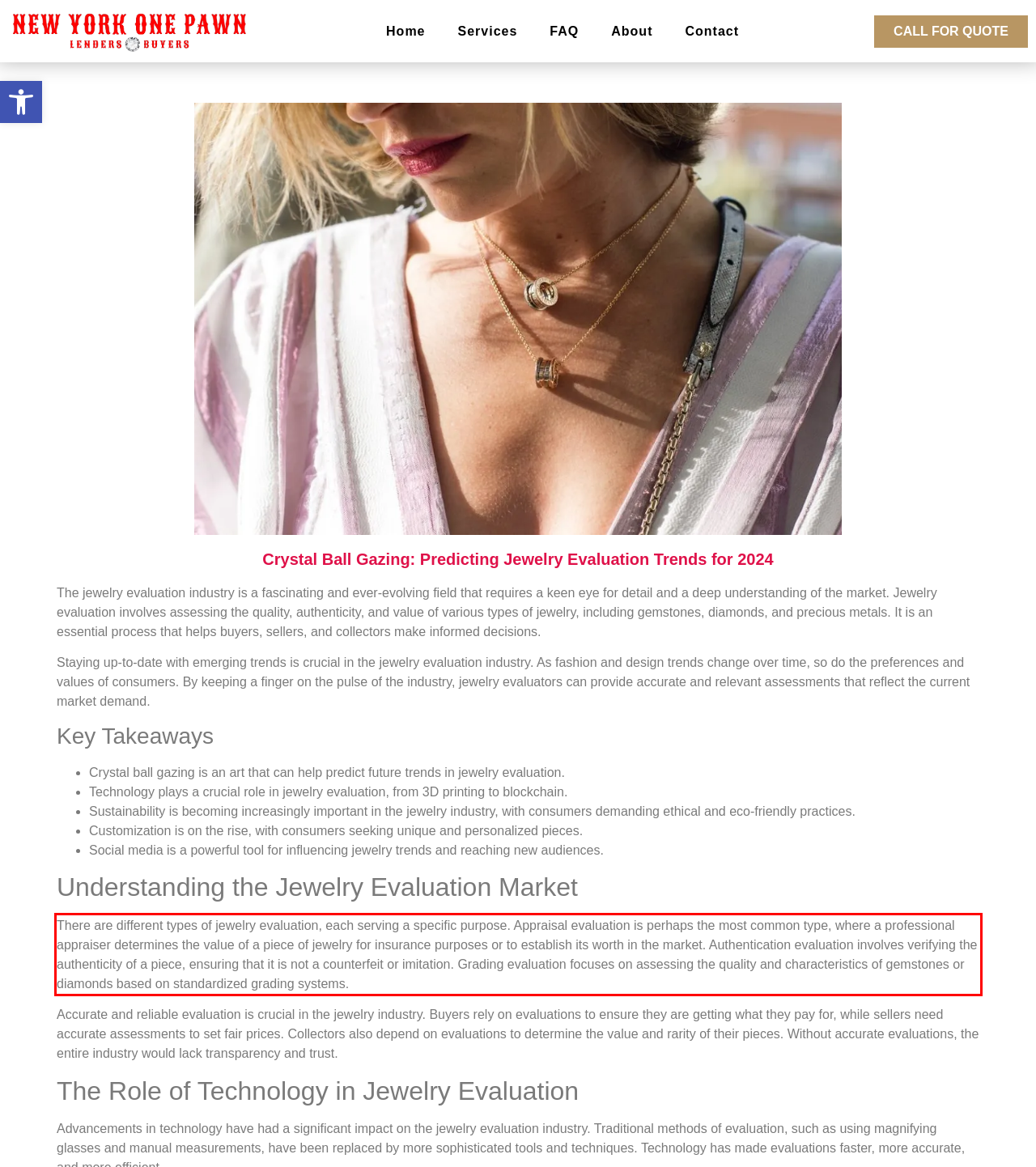You are presented with a screenshot containing a red rectangle. Extract the text found inside this red bounding box.

There are different types of jewelry evaluation, each serving a specific purpose. Appraisal evaluation is perhaps the most common type, where a professional appraiser determines the value of a piece of jewelry for insurance purposes or to establish its worth in the market. Authentication evaluation involves verifying the authenticity of a piece, ensuring that it is not a counterfeit or imitation. Grading evaluation focuses on assessing the quality and characteristics of gemstones or diamonds based on standardized grading systems.